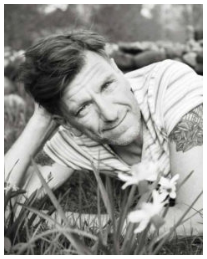Give a detailed account of the contents of the image.

The image features a man reclining amidst a lush garden, surrounded by blooming flowers, possibly species like daffodils. He has a thoughtful expression, gazing directly at the camera, and his style is relaxed, wearing a striped shirt. His tattoo is visible on his arm, suggesting a personal touch or story behind his appearance. The soft focus of the background enhances the serene, natural setting, evoking a sense of connection with nature and the beauty of gardening. This image is associated with “Trädgårdslegender,” a book that highlights passionate garden enthusiasts and their contributions to contemporary Swedish garden culture. The photograph captures the essence of garden life and the joy it brings to those who cultivate it.